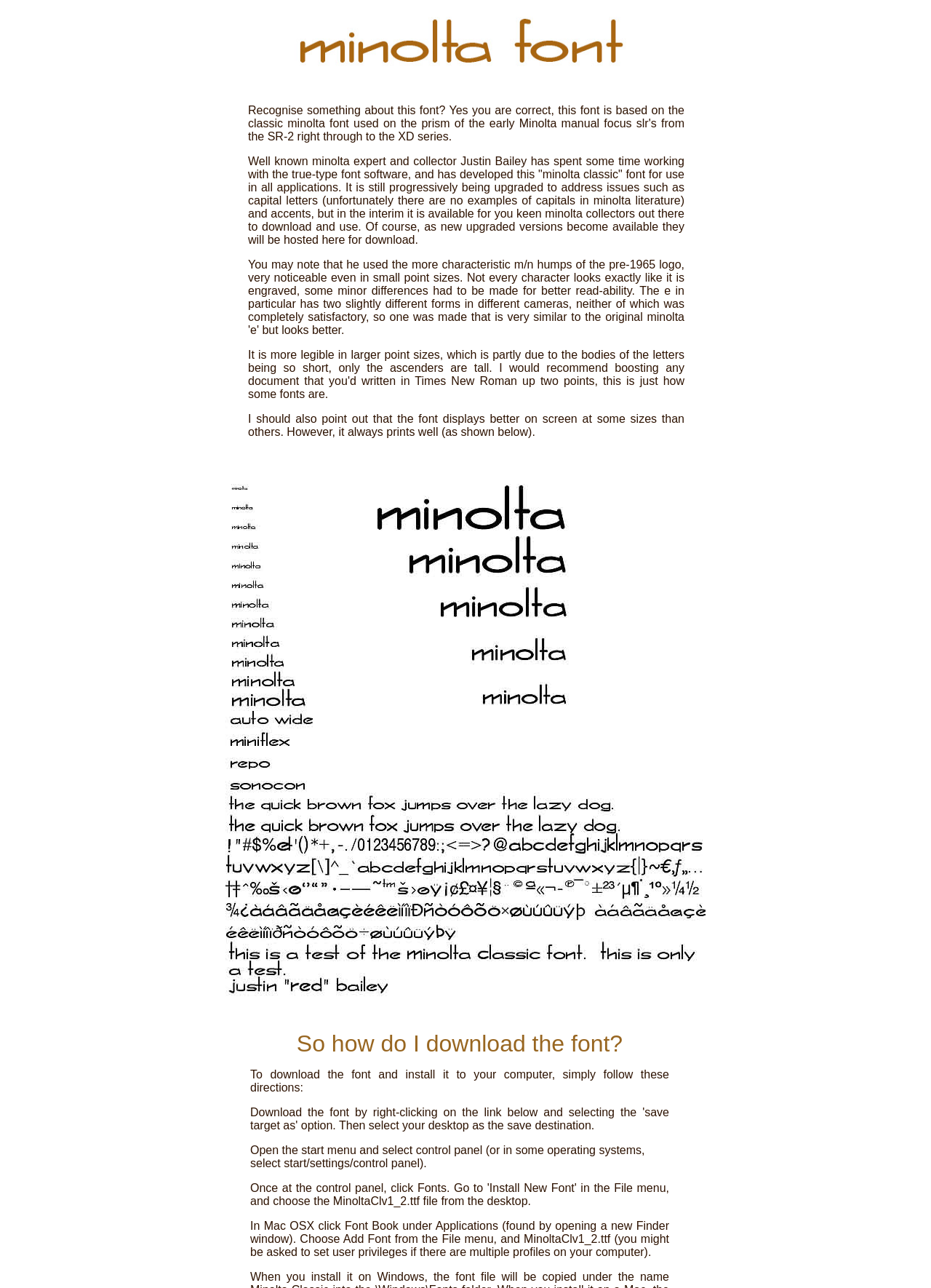Who developed the Minolta classic font?
Refer to the image and respond with a one-word or short-phrase answer.

Justin Bailey